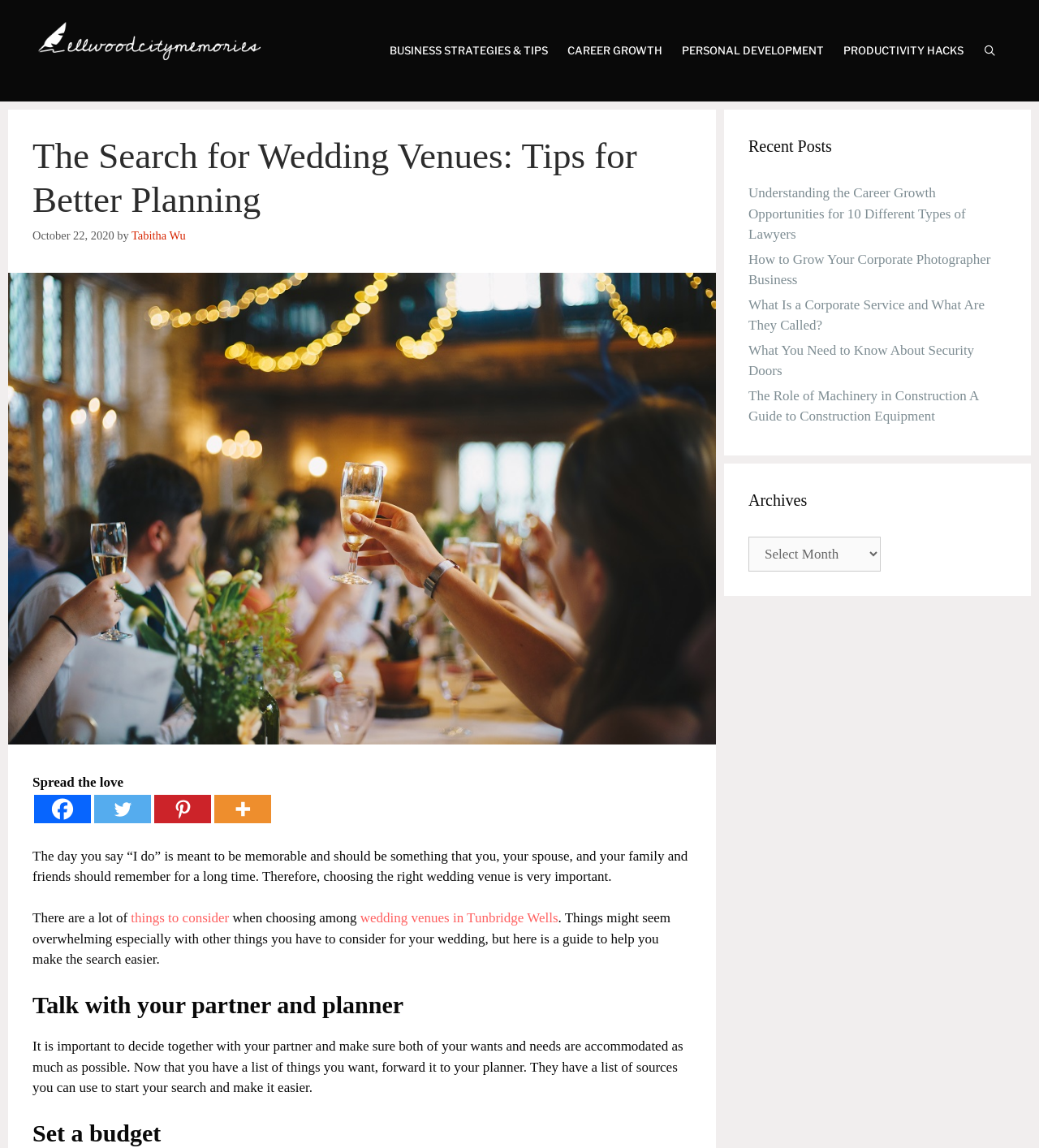What is the name of the website?
Refer to the screenshot and answer in one word or phrase.

Ellwood City Memories